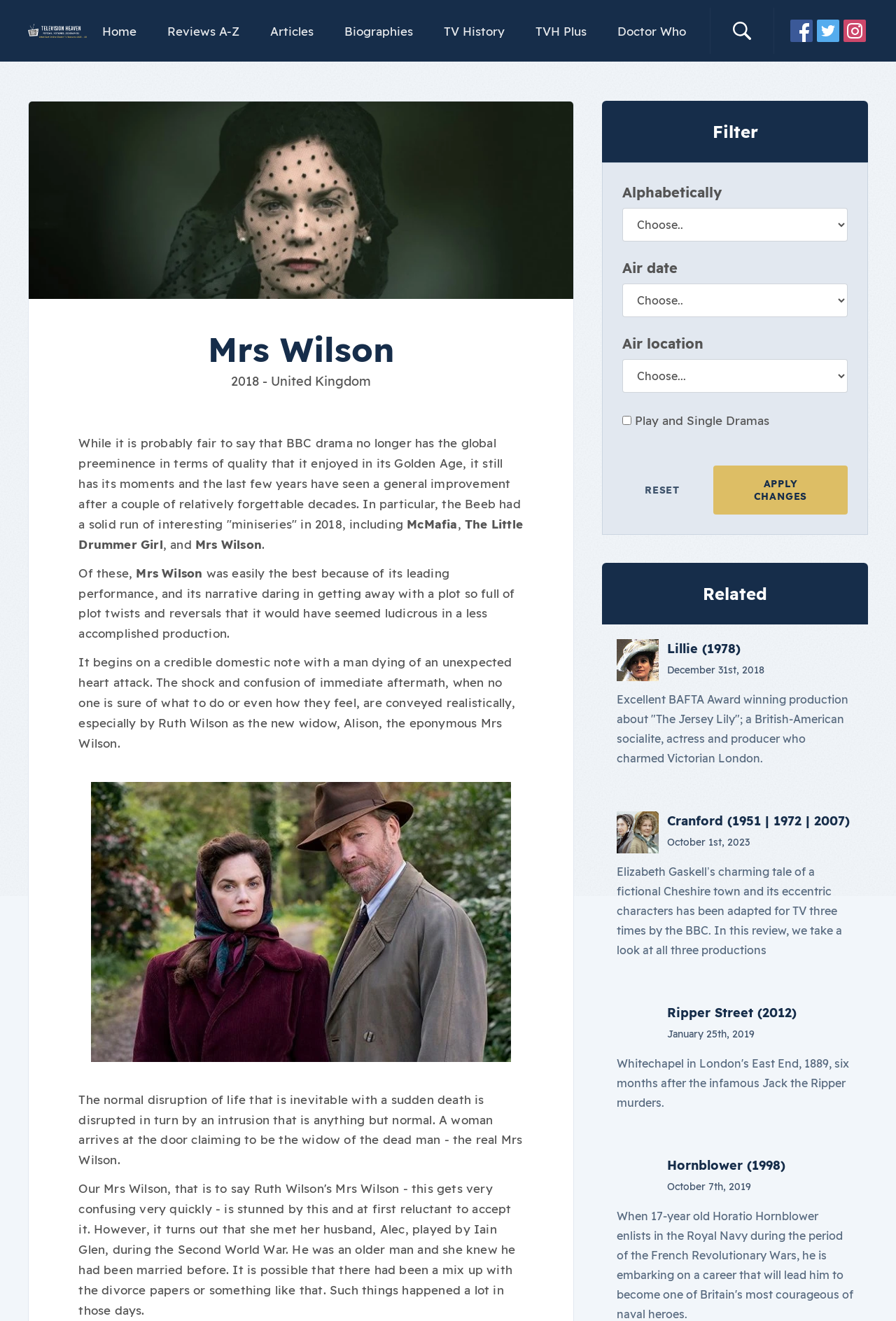Please find the bounding box coordinates for the clickable element needed to perform this instruction: "Search for something".

[0.792, 0.0, 0.864, 0.047]